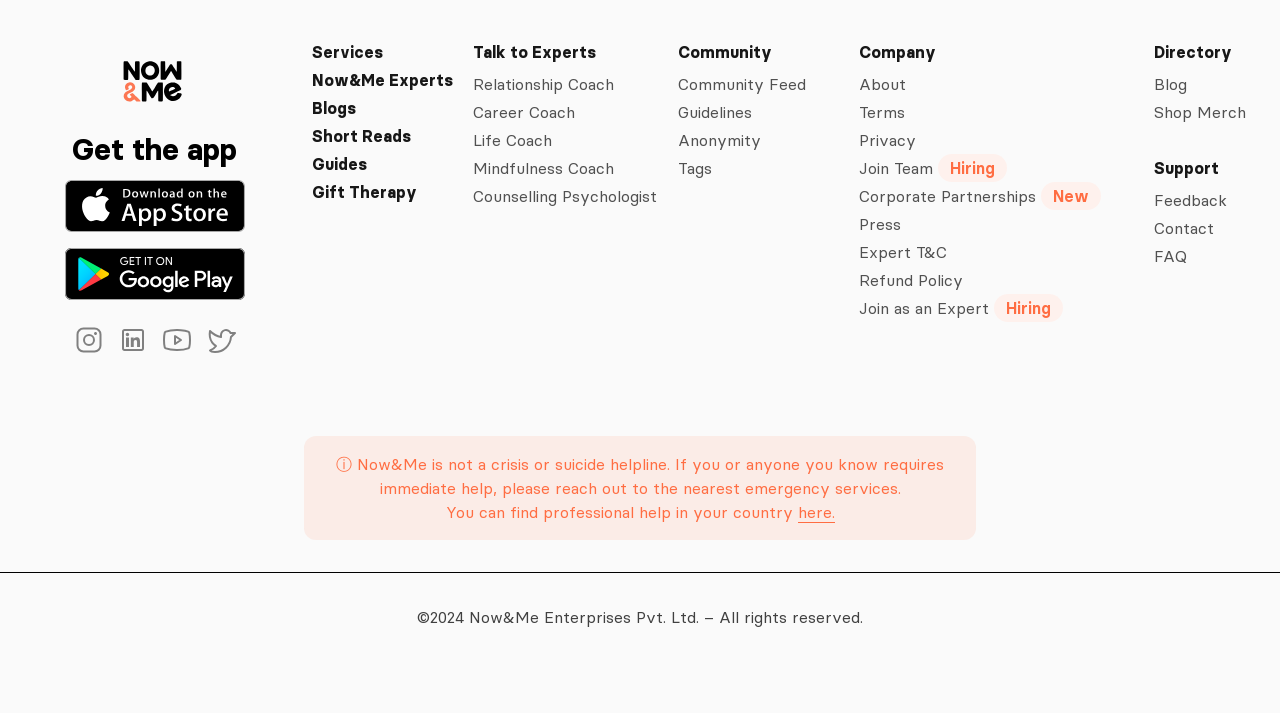Can you find the bounding box coordinates for the element that needs to be clicked to execute this instruction: "Read Blogs"? The coordinates should be given as four float numbers between 0 and 1, i.e., [left, top, right, bottom].

[0.244, 0.135, 0.354, 0.169]